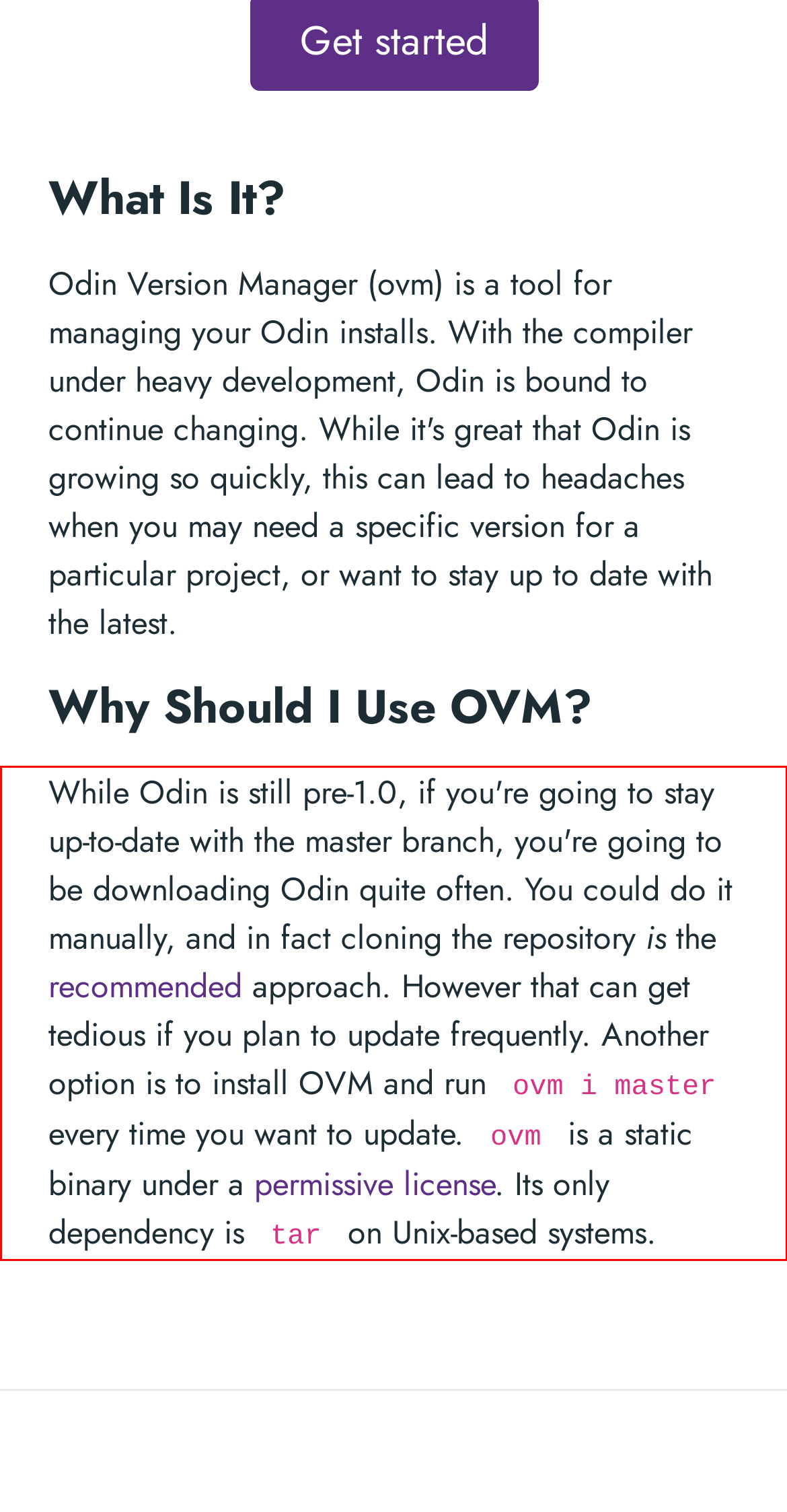Using the provided screenshot, read and generate the text content within the red-bordered area.

While Odin is still pre-1.0, if you're going to stay up-to-date with the master branch, you're going to be downloading Odin quite often. You could do it manually, and in fact cloning the repository is the recommended approach. However that can get tedious if you plan to update frequently. Another option is to install OVM and run ovm i master every time you want to update. ovm is a static binary under a permissive license. Its only dependency is tar on Unix-based systems.